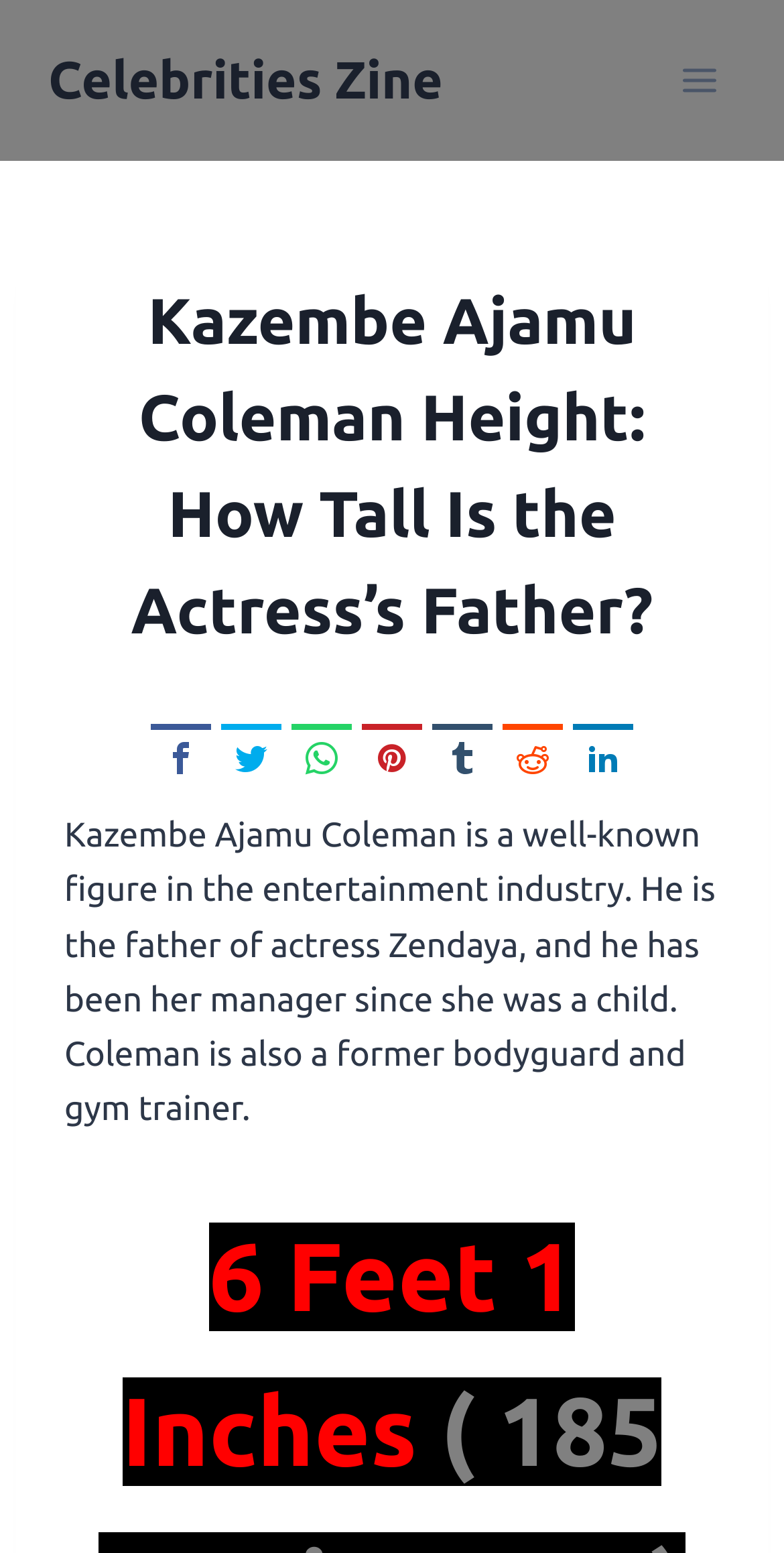Provide a comprehensive caption for the webpage.

The webpage is about Kazembe Ajamu Coleman, the father of actress Zendaya. At the top left, there is a link to "Celebrities Zine" and a button to "Open menu" at the top right. Below the top section, there is a header with the title "Kazembe Ajamu Coleman Height: How Tall Is the Actress's Father?".

Under the header, there are social media links to Facebook, Twitter, WhatsApp, Pinterest, Tumblr, Reddit, and LinkedIn, arranged horizontally from left to right. Below the social media links, there is a paragraph of text that describes Kazembe Ajamu Coleman as a well-known figure in the entertainment industry, the father of actress Zendaya, and a former bodyguard and gym trainer.

At the bottom of the page, there is a highlighted text "6 Feet 1 Inches", which is likely referring to Kazembe Ajamu Coleman's height.